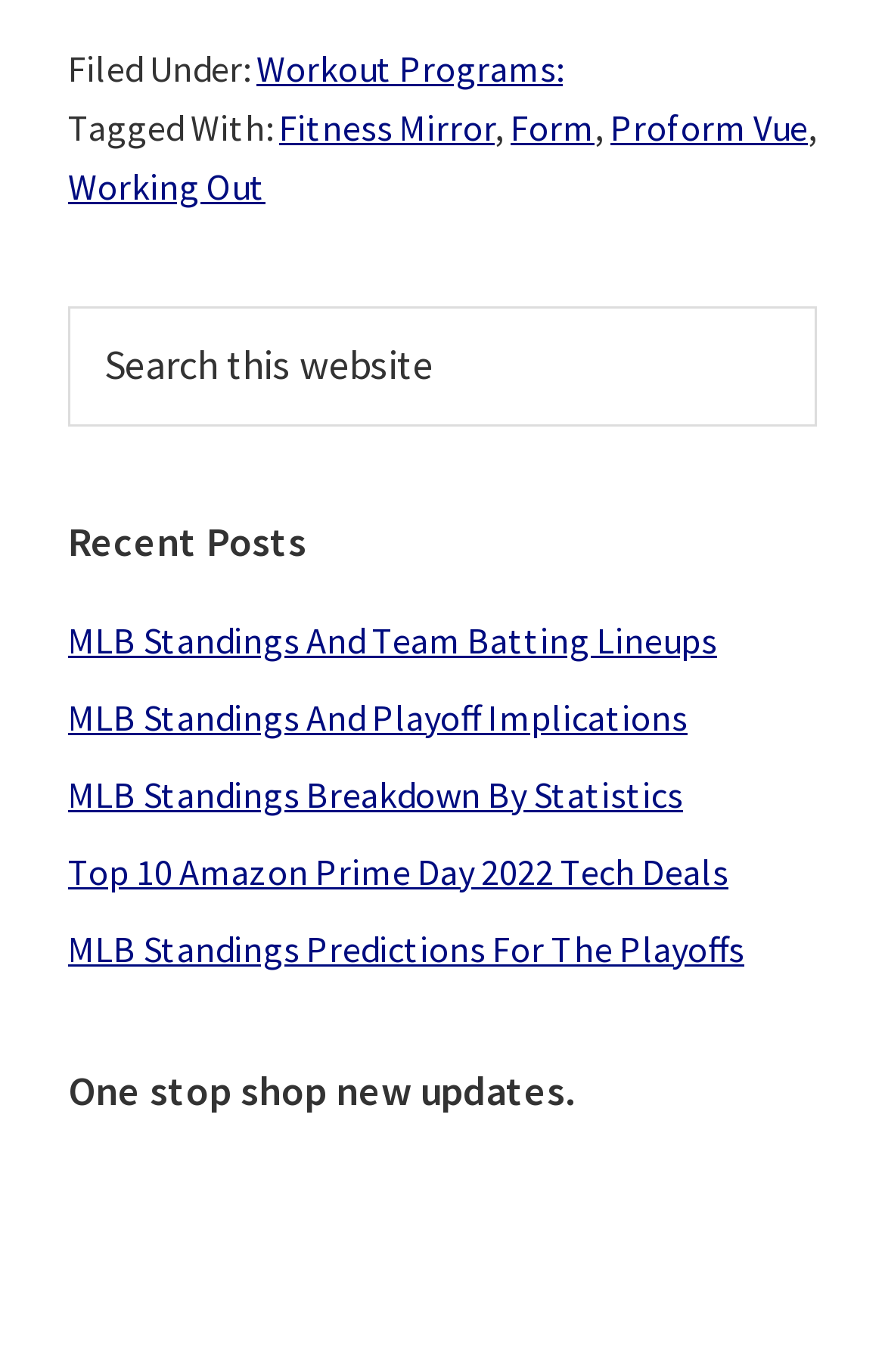Please reply to the following question with a single word or a short phrase:
What is the purpose of the search box?

Search this website